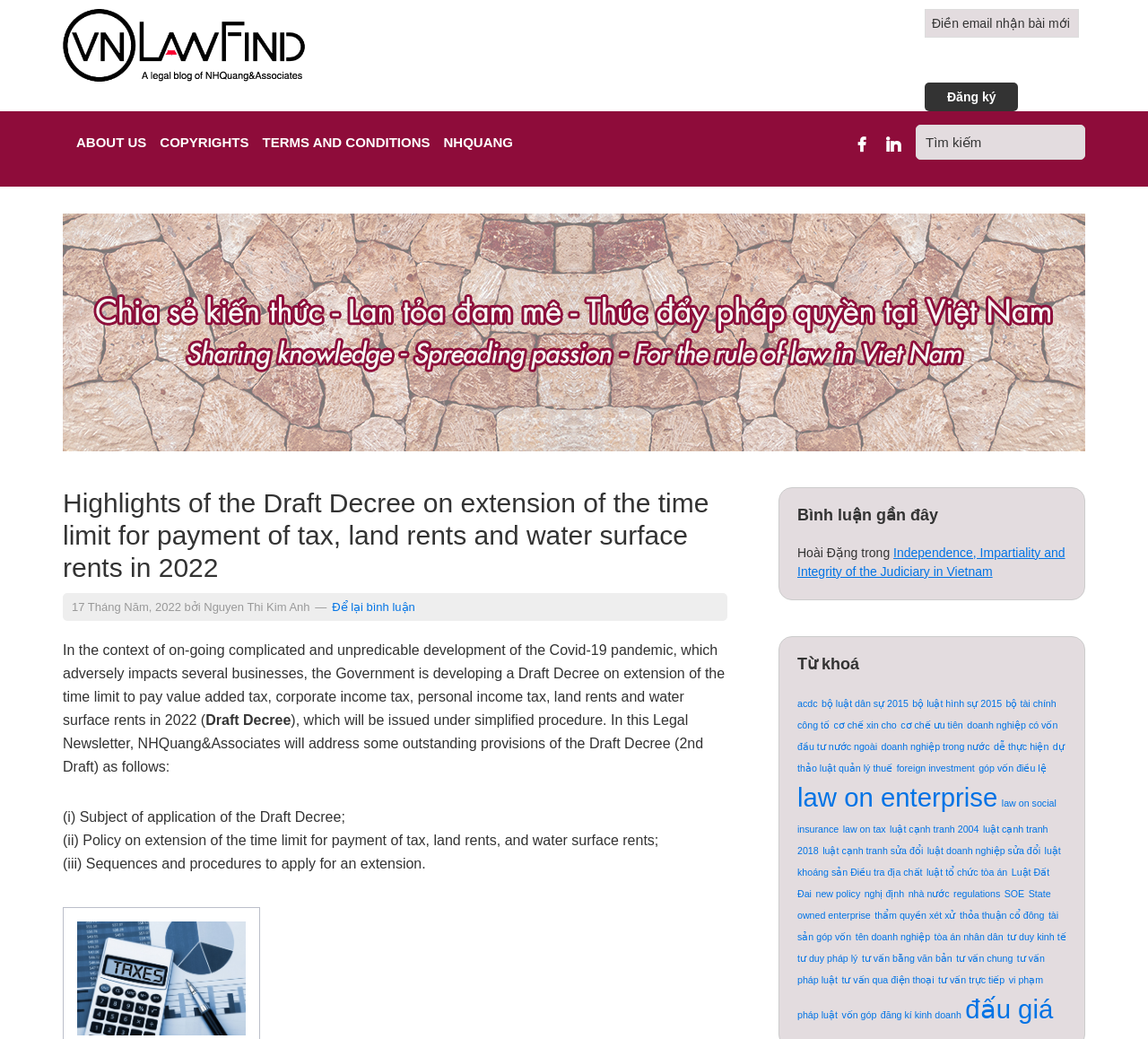Locate the bounding box coordinates of the clickable region necessary to complete the following instruction: "Leave a comment". Provide the coordinates in the format of four float numbers between 0 and 1, i.e., [left, top, right, bottom].

[0.289, 0.578, 0.362, 0.591]